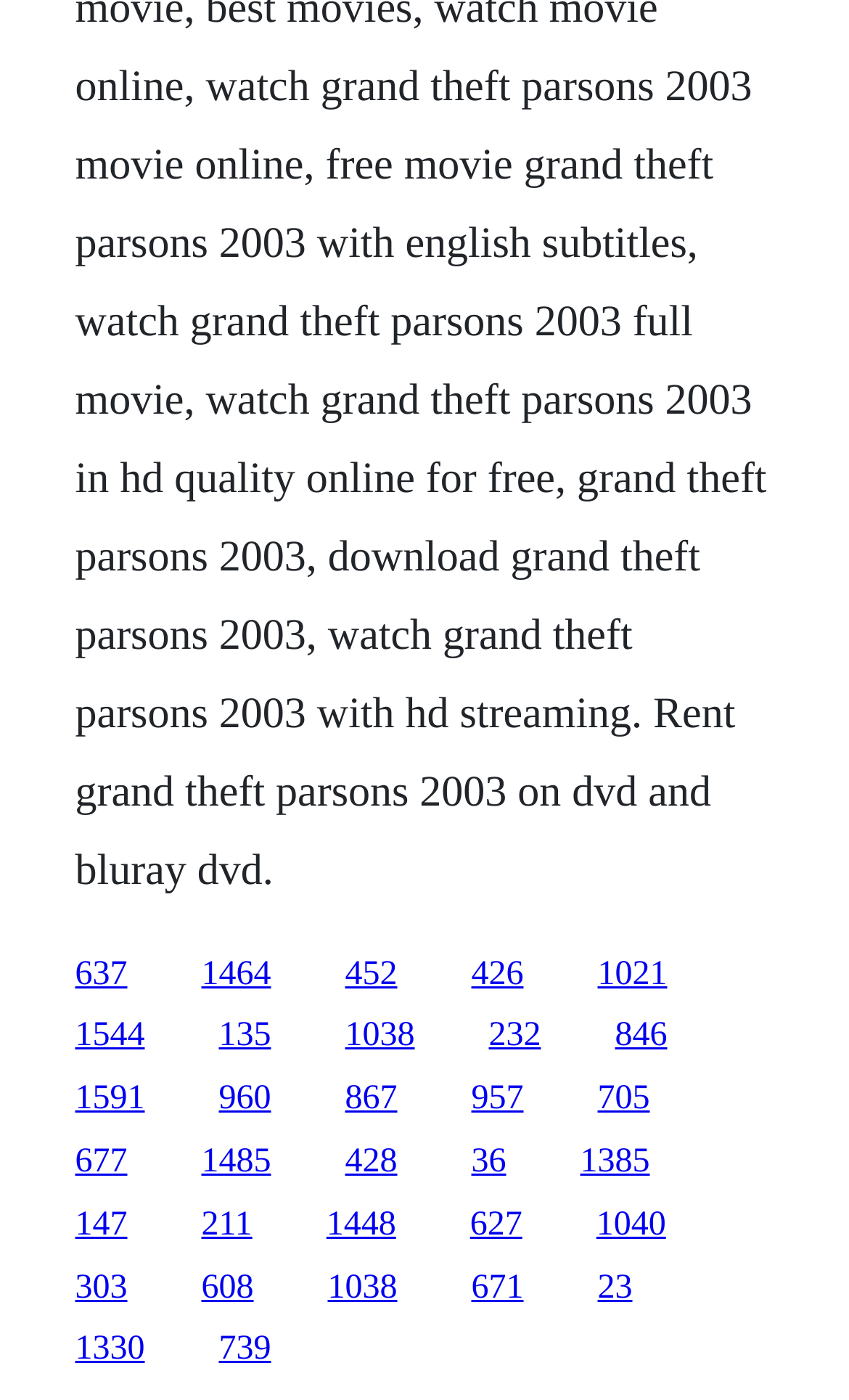Please give a concise answer to this question using a single word or phrase: 
What is the layout of the links on this webpage?

Grid-like